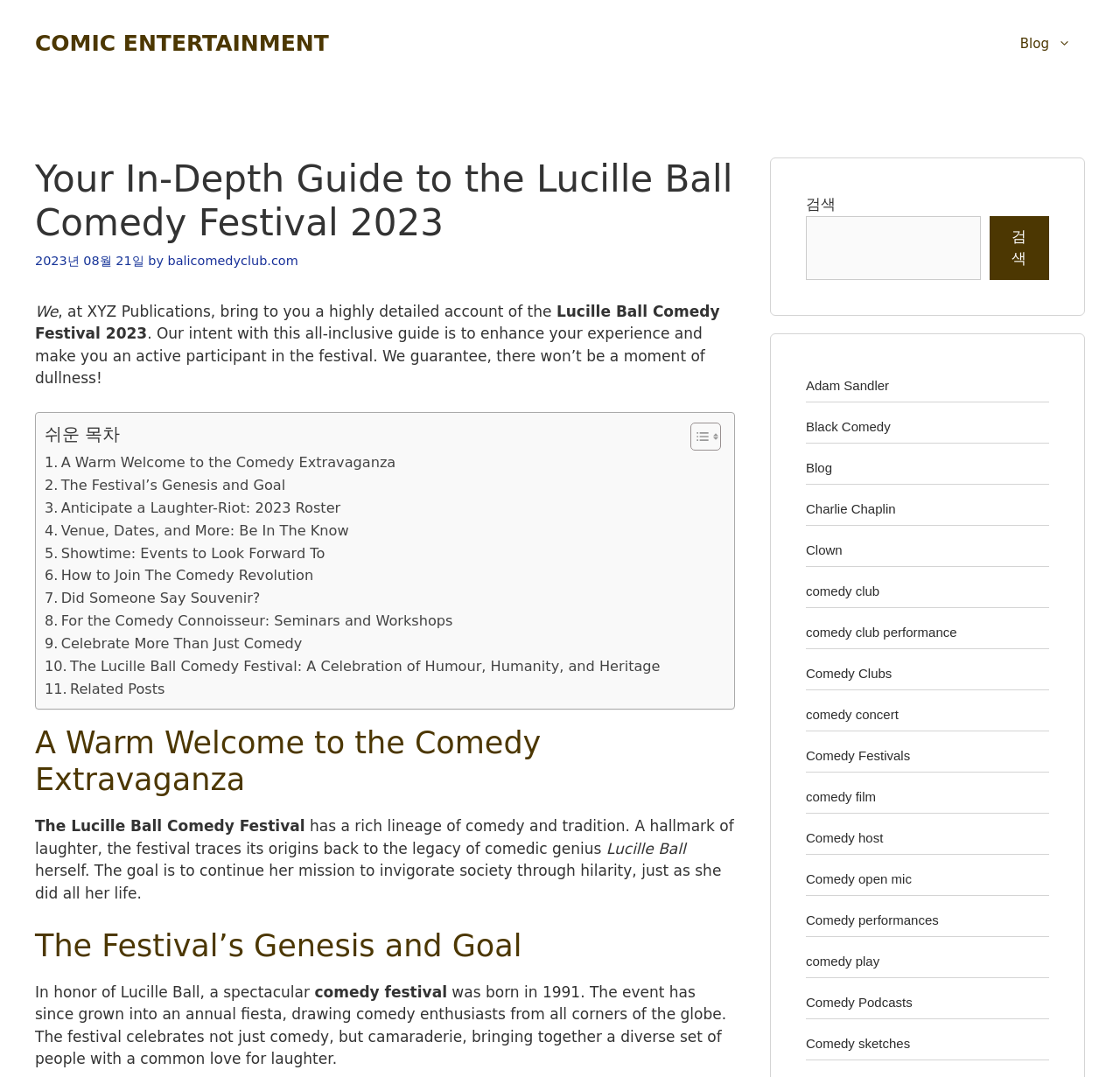Please specify the bounding box coordinates of the clickable region to carry out the following instruction: "Read the 'A Warm Welcome to the Comedy Extravaganza' section". The coordinates should be four float numbers between 0 and 1, in the format [left, top, right, bottom].

[0.031, 0.673, 0.656, 0.741]